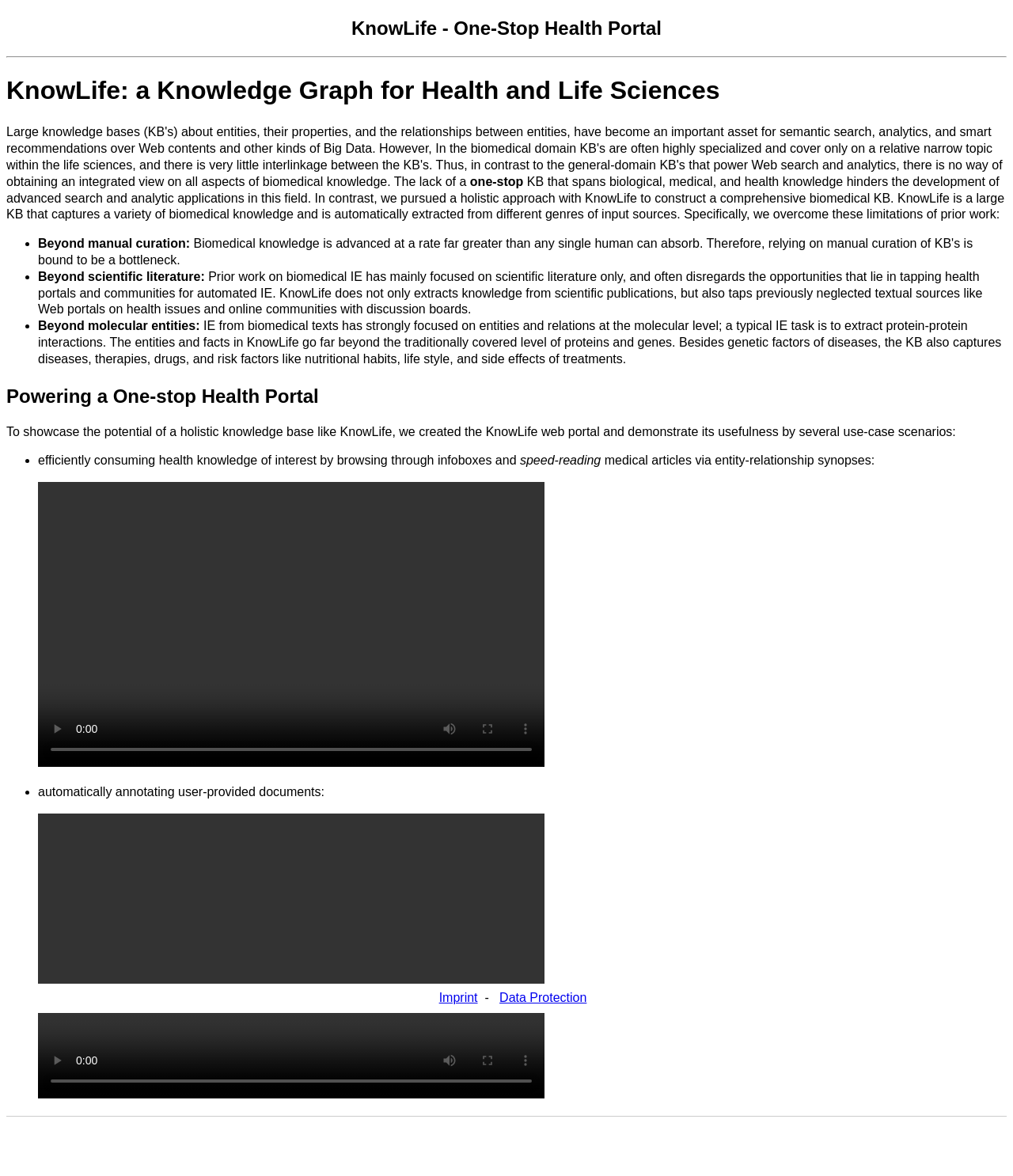Find the headline of the webpage and generate its text content.

KnowLife: a Knowledge Graph for Health and Life Sciences